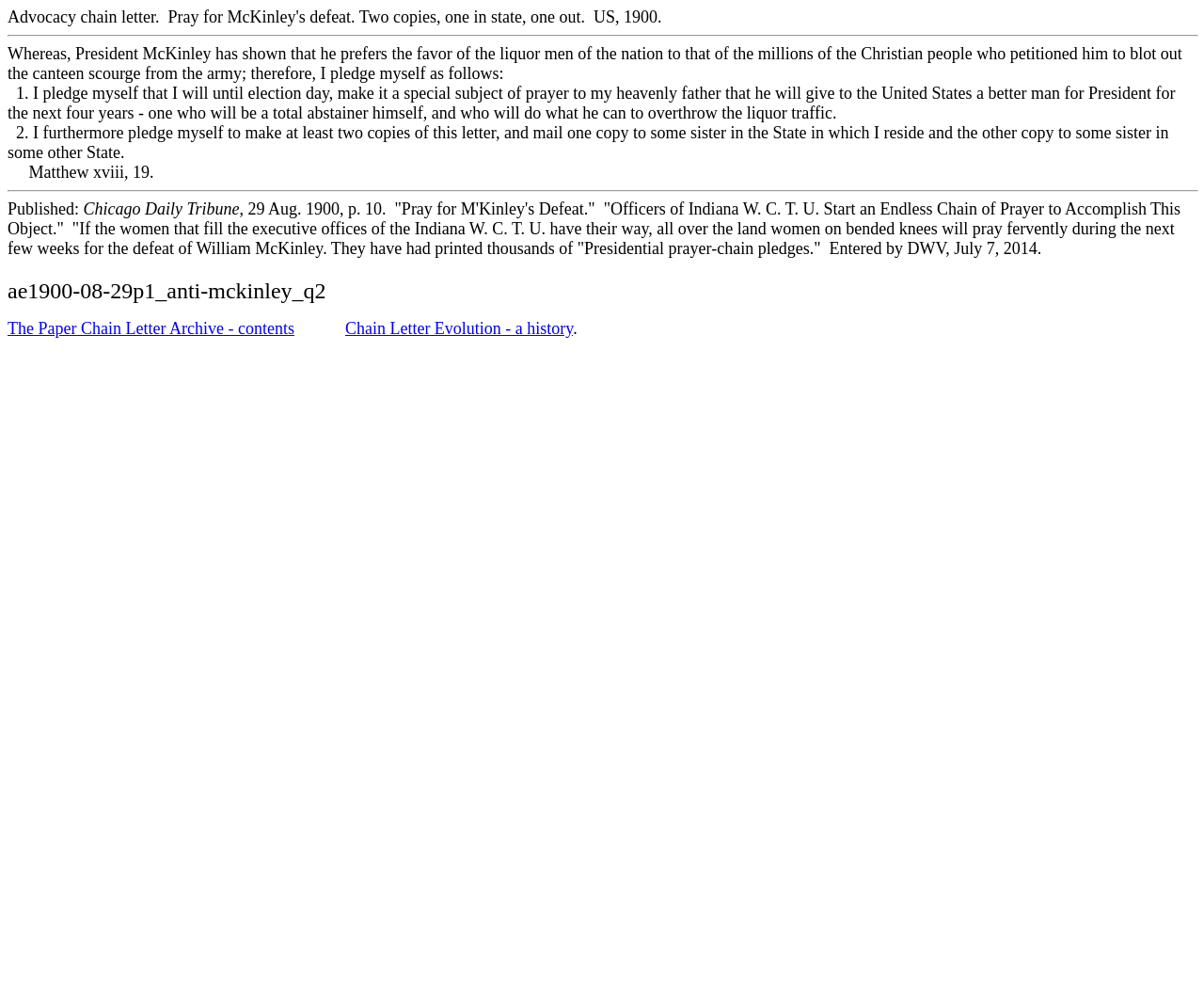What is the biblical reference mentioned? Analyze the screenshot and reply with just one word or a short phrase.

Matthew xviii, 19